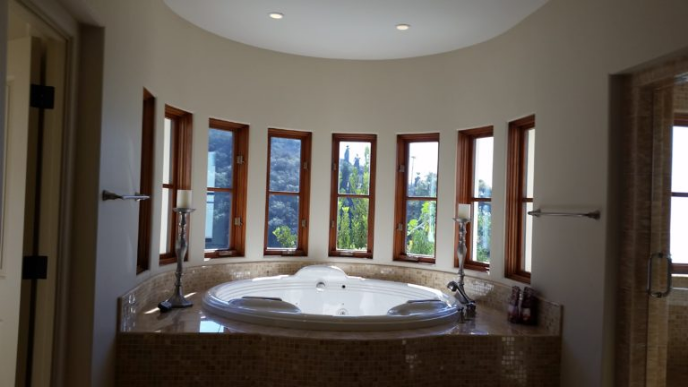What is the ambiance of the bathroom?
Using the image as a reference, give an elaborate response to the question.

The caption describes the ambiance of the bathroom as a 'perfect blend of comfort and security', which suggests a relaxing atmosphere. Additionally, the presence of candlesticks and a jacuzzi tub further reinforces the idea of a relaxing ambiance.